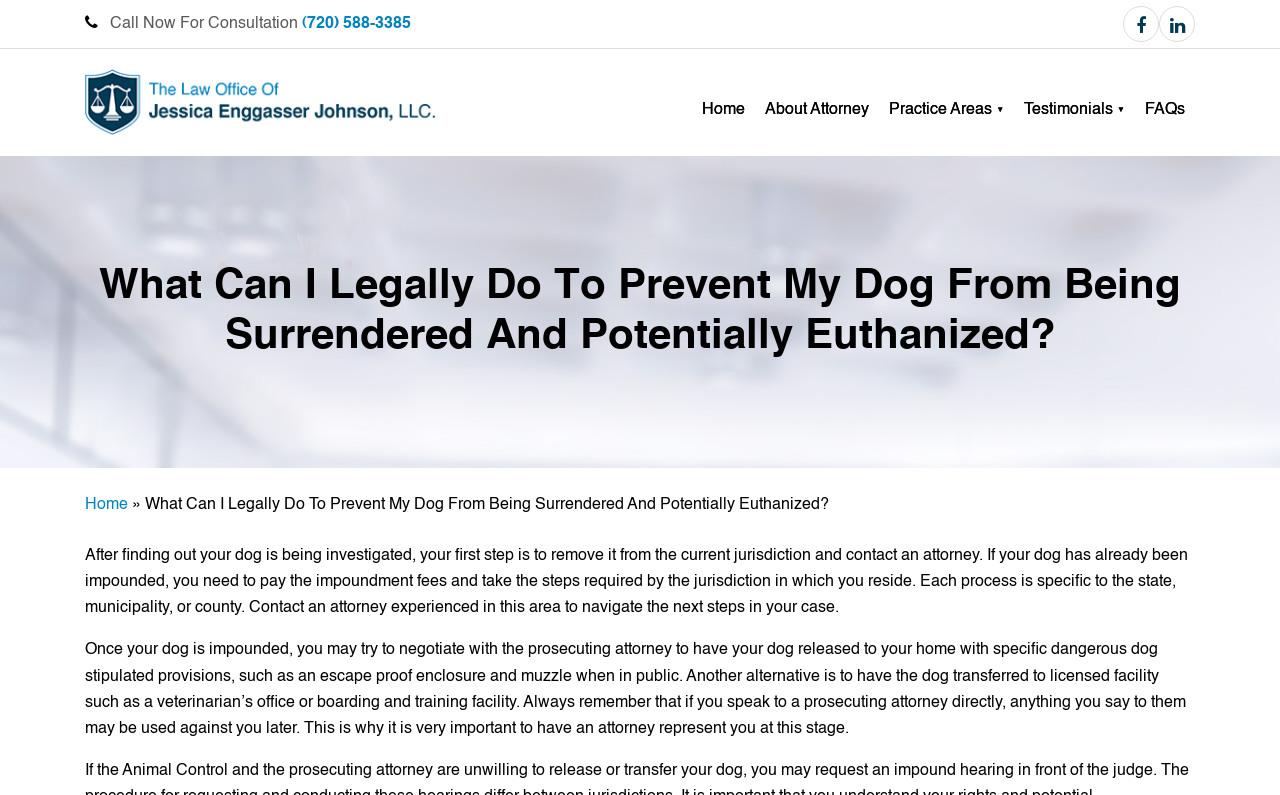Please find and report the bounding box coordinates of the element to click in order to perform the following action: "Read testimonials". The coordinates should be expressed as four float numbers between 0 and 1, in the format [left, top, right, bottom].

[0.8, 0.082, 0.879, 0.196]